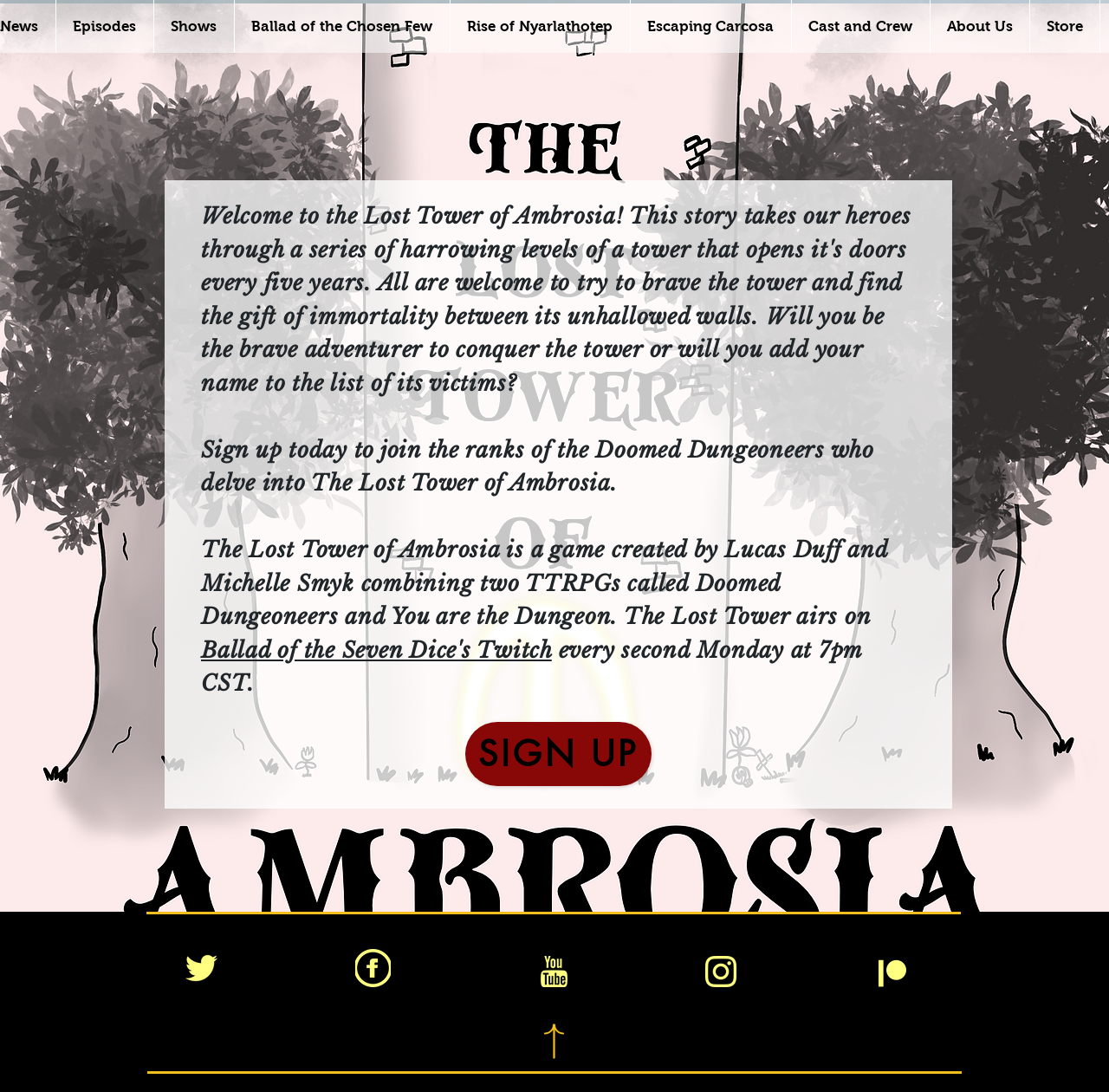Could you locate the bounding box coordinates for the section that should be clicked to accomplish this task: "Sign up today".

[0.42, 0.661, 0.588, 0.719]